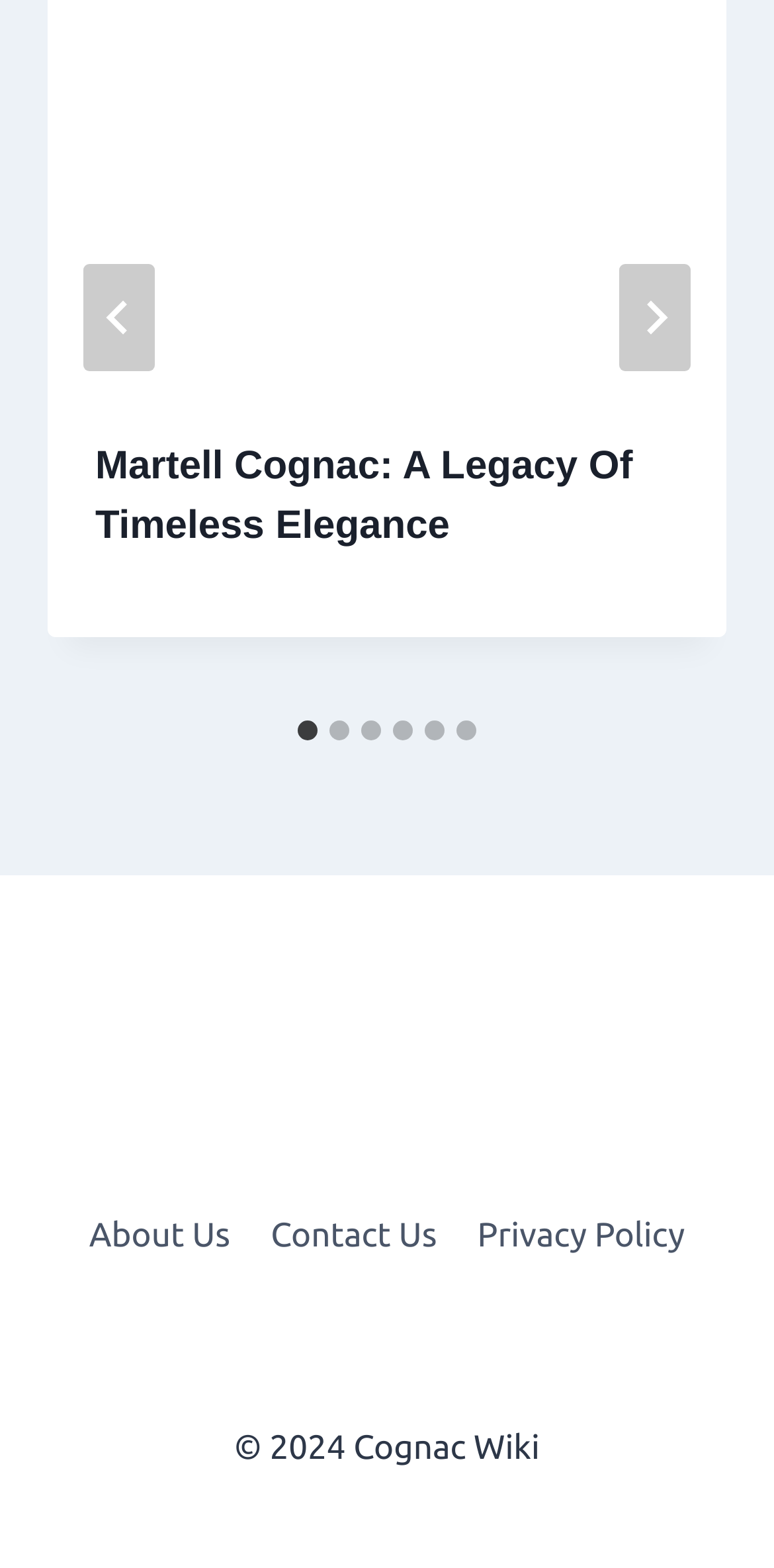Find the bounding box coordinates of the element's region that should be clicked in order to follow the given instruction: "Click on the '#cooperativecaterpillar' tag". The coordinates should consist of four float numbers between 0 and 1, i.e., [left, top, right, bottom].

None